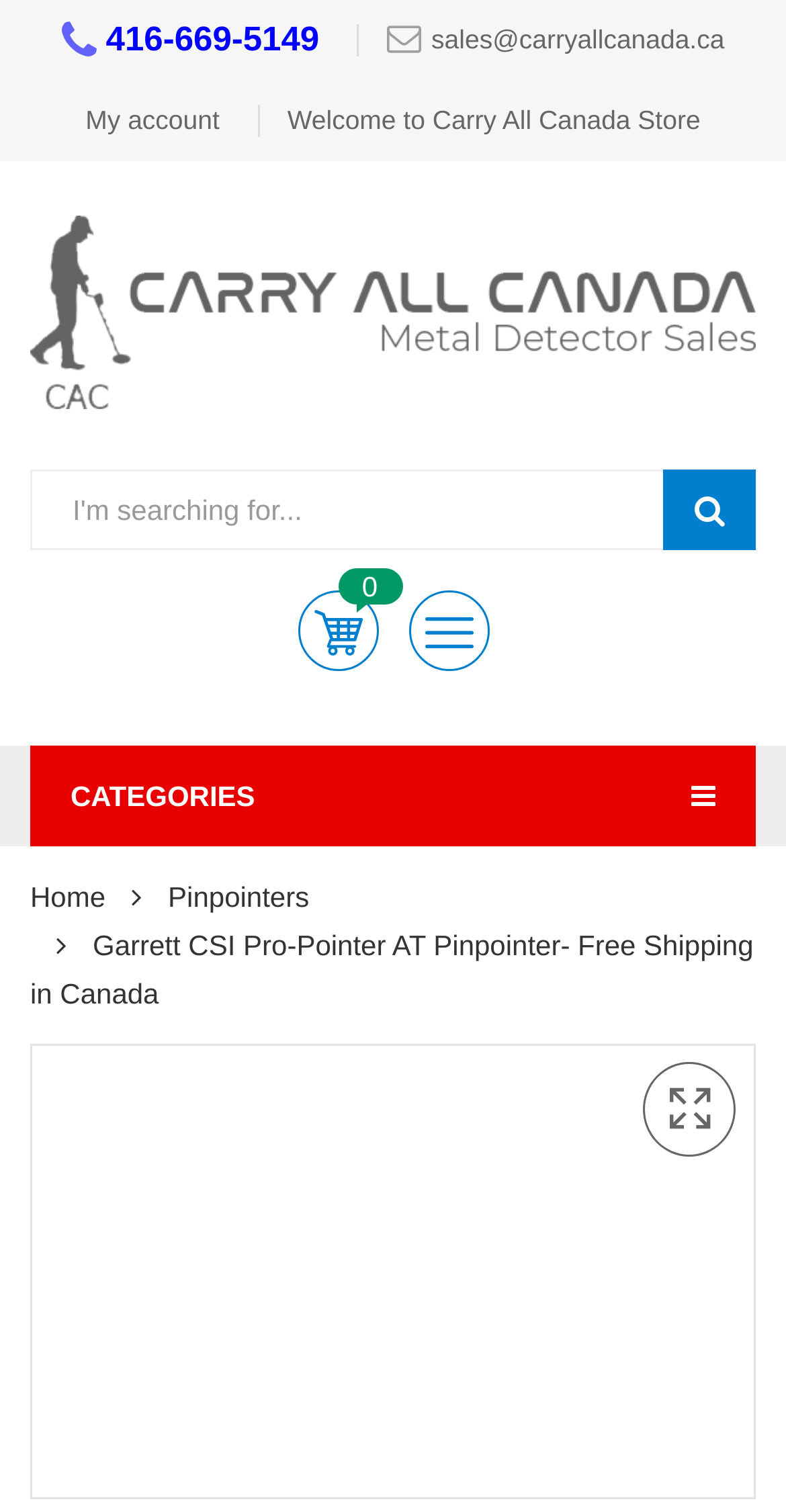Identify the bounding box coordinates for the element you need to click to achieve the following task: "Learn about 3 reasons a cleaning franchise is a smart investment". Provide the bounding box coordinates as four float numbers between 0 and 1, in the form [left, top, right, bottom].

None